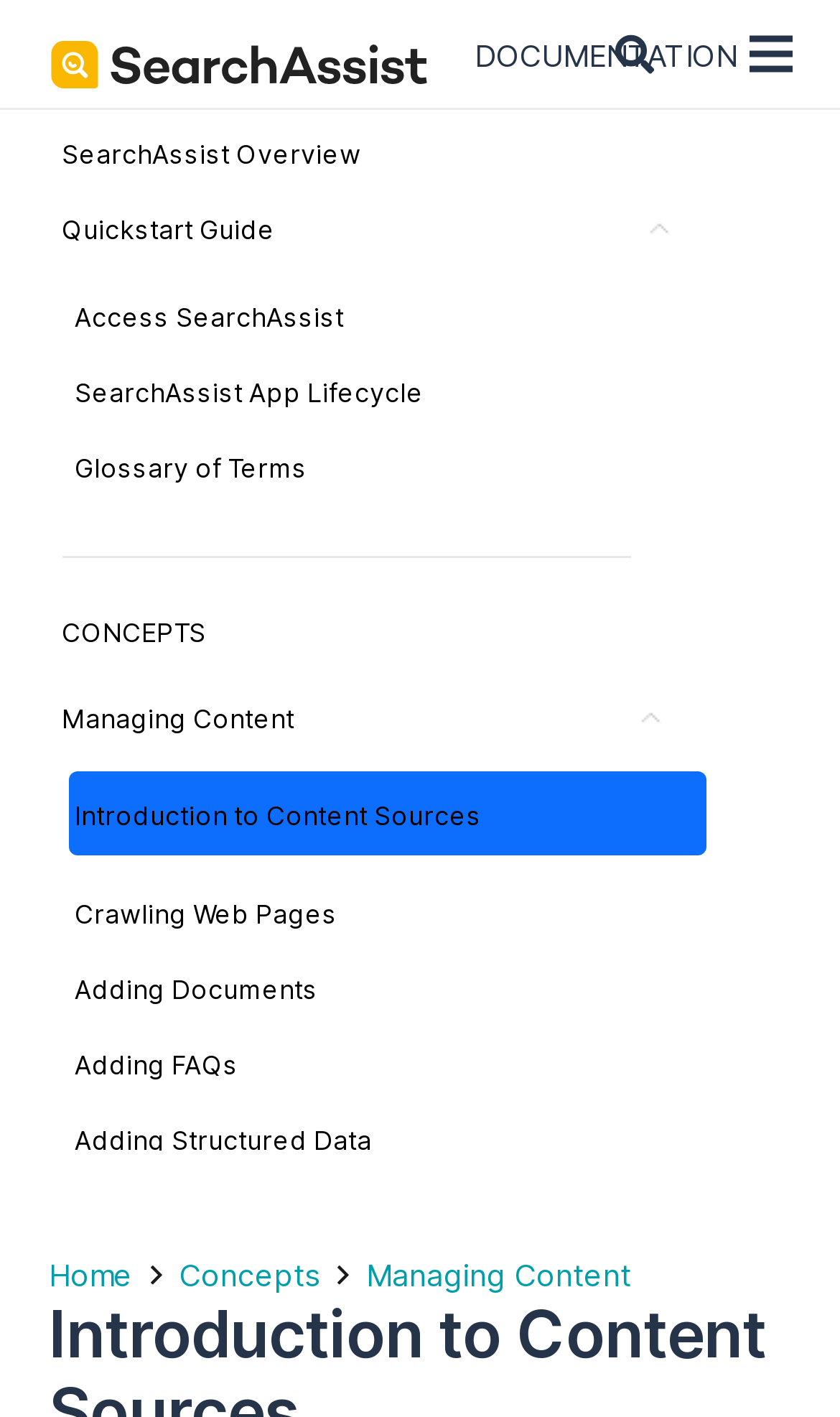Based on the image, provide a detailed response to the question:
What is the last item in the 'Managing Content' section?

I found a link element with the text 'Linking Your Virtual Assistant' at coordinates [0.088, 0.843, 0.75, 0.874] within the 'Managing Content' section. This suggests that the last item in the 'Managing Content' section is 'Linking Your Virtual Assistant'.